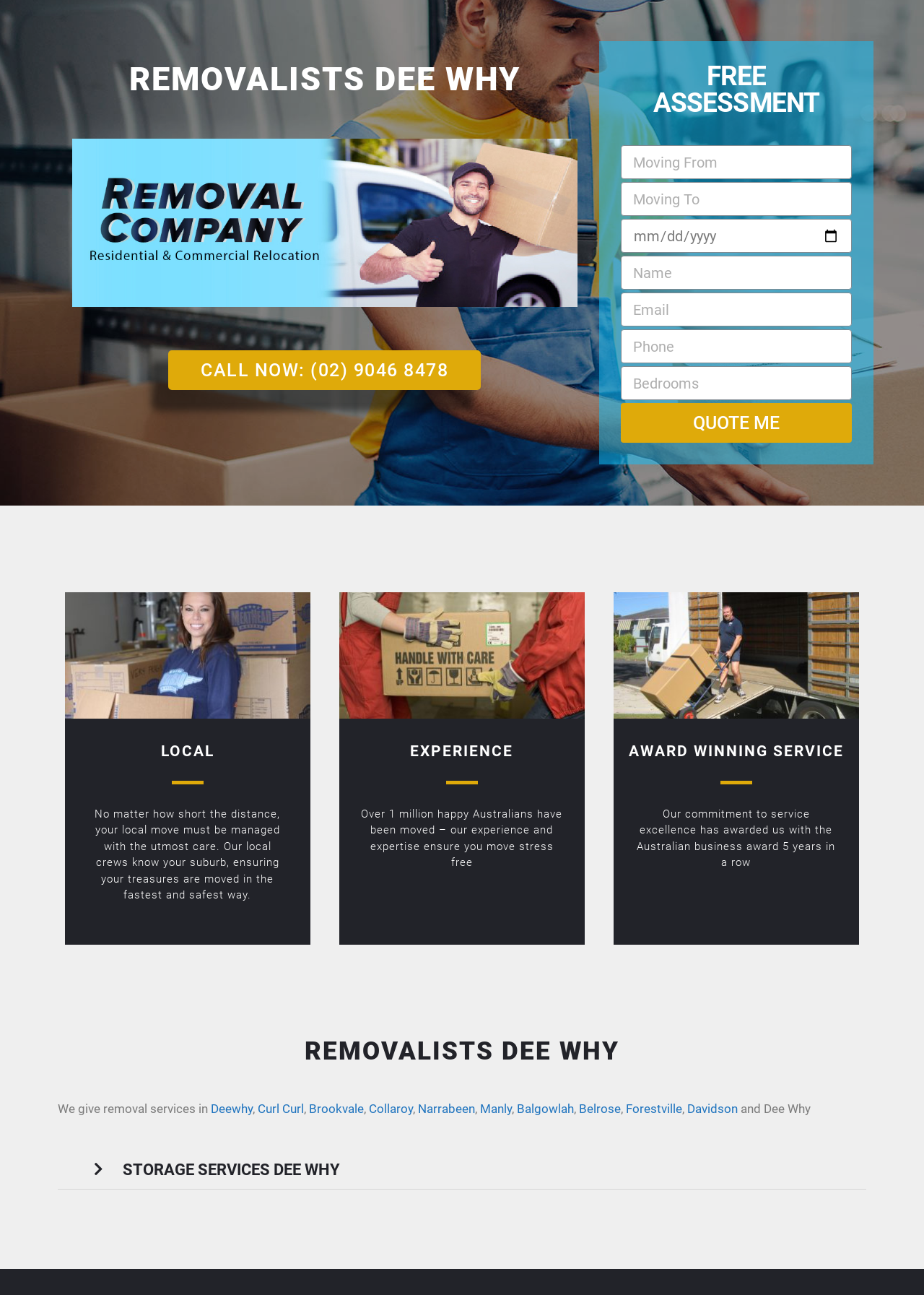What is the minimum value for the 'Month' spinbutton?
From the screenshot, supply a one-word or short-phrase answer.

1